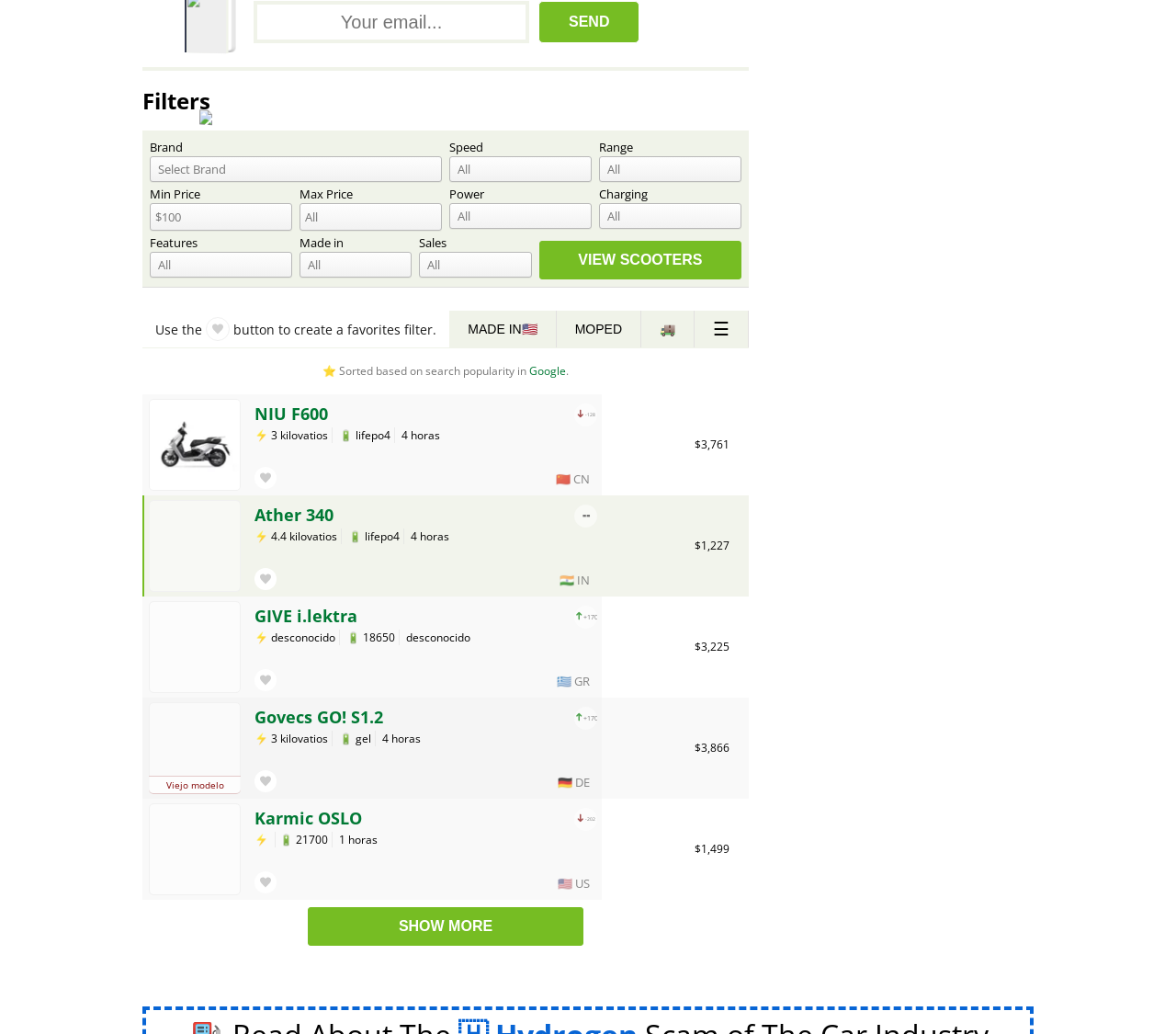Determine the bounding box for the described HTML element: "Get The EvoLLLution Newsletter". Ensure the coordinates are four float numbers between 0 and 1 in the format [left, top, right, bottom].

None